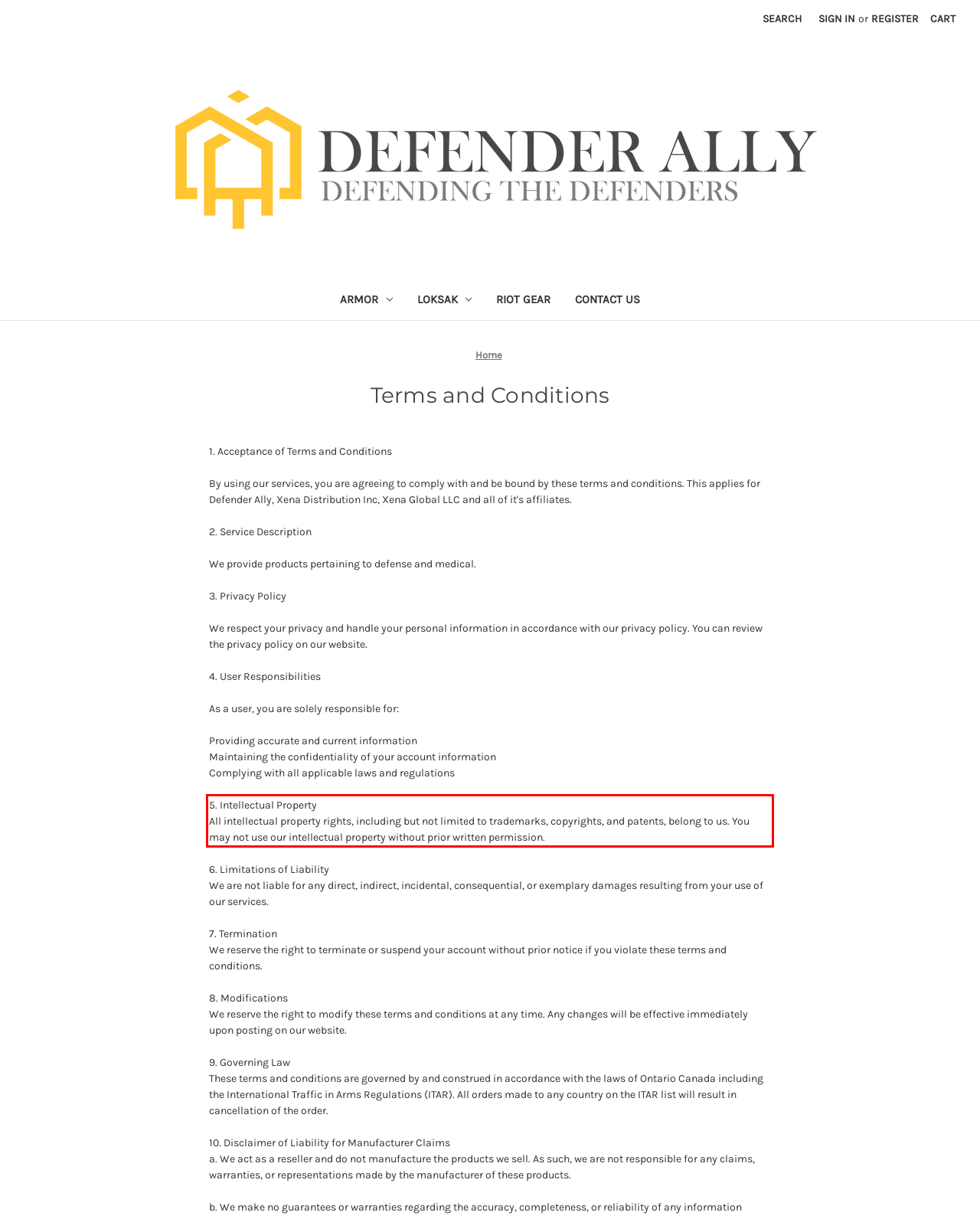With the provided screenshot of a webpage, locate the red bounding box and perform OCR to extract the text content inside it.

5. Intellectual Property All intellectual property rights, including but not limited to trademarks, copyrights, and patents, belong to us. You may not use our intellectual property without prior written permission.